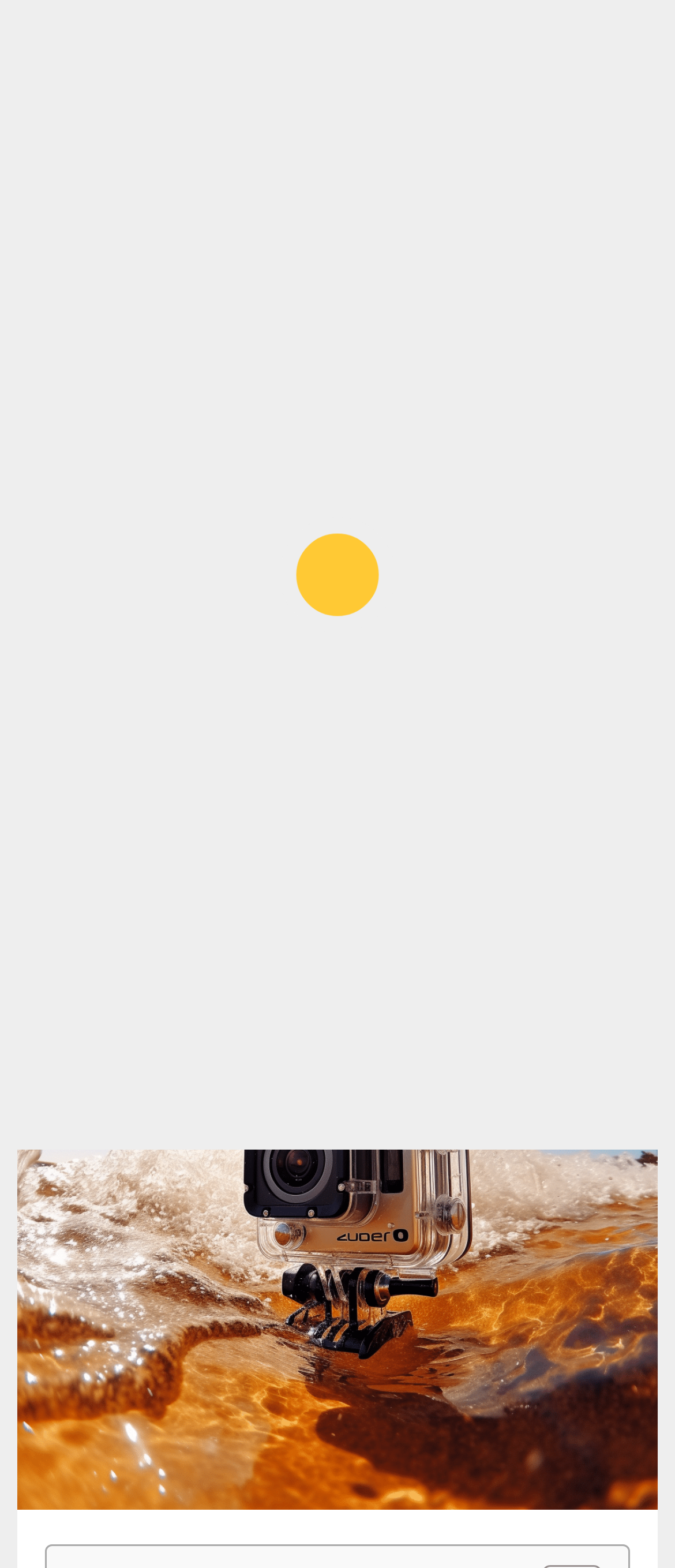Provide a thorough and detailed response to the question by examining the image: 
How many links are in the breadcrumbs navigation?

I counted the number of links in the breadcrumbs navigation by looking at the navigation element with the label 'Breadcrumbs', which contains three link elements labeled 'Home', 'GoPro Videography', and '10 GoPro Videography Tips for Stunning Footage'.